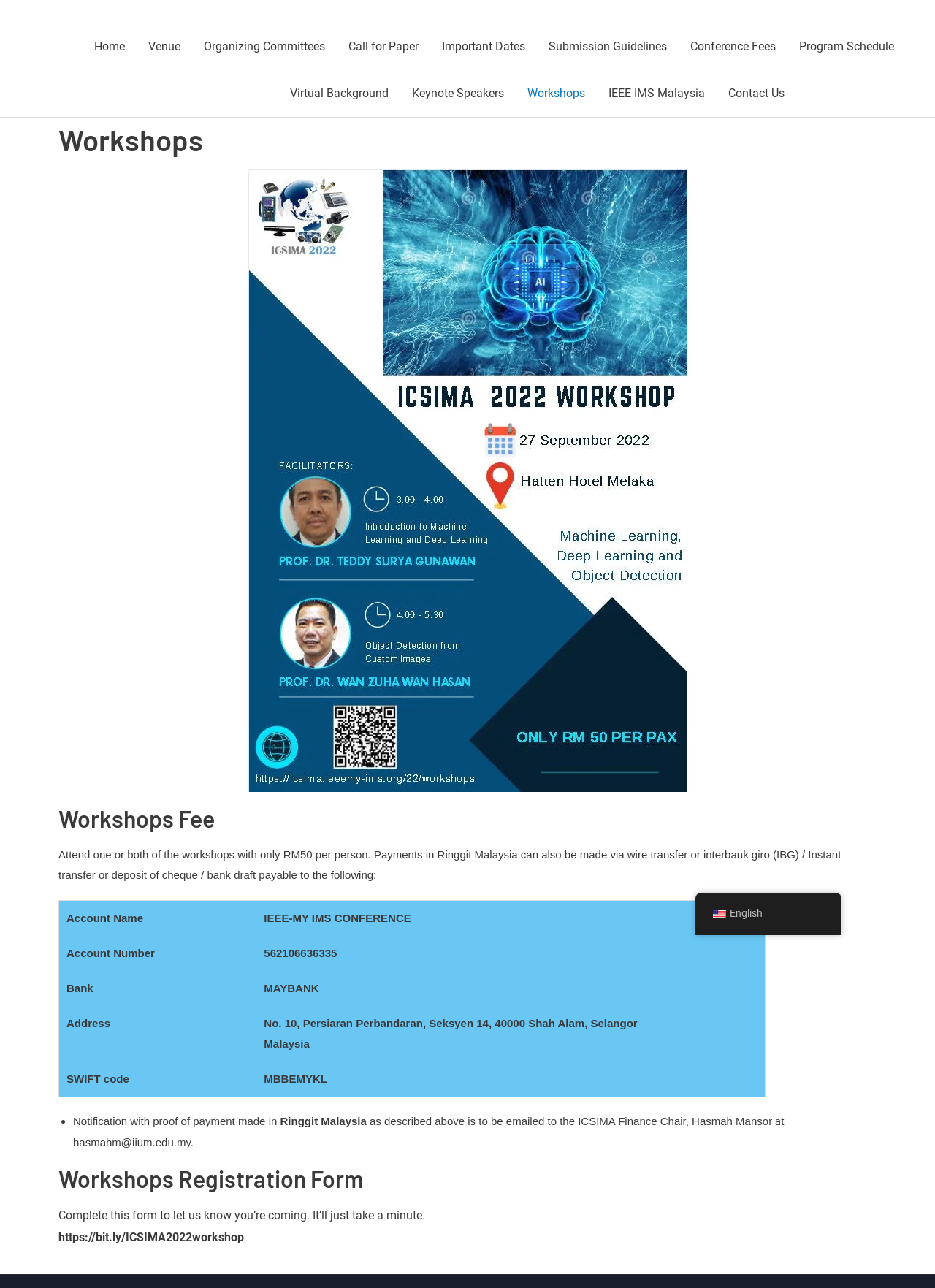Utilize the details in the image to thoroughly answer the following question: Where can the 'Workshops Registration Form' be accessed?

The webpage provides a link to access the 'Workshops Registration Form', which is https://bit.ly/ICSIMA2022workshop.